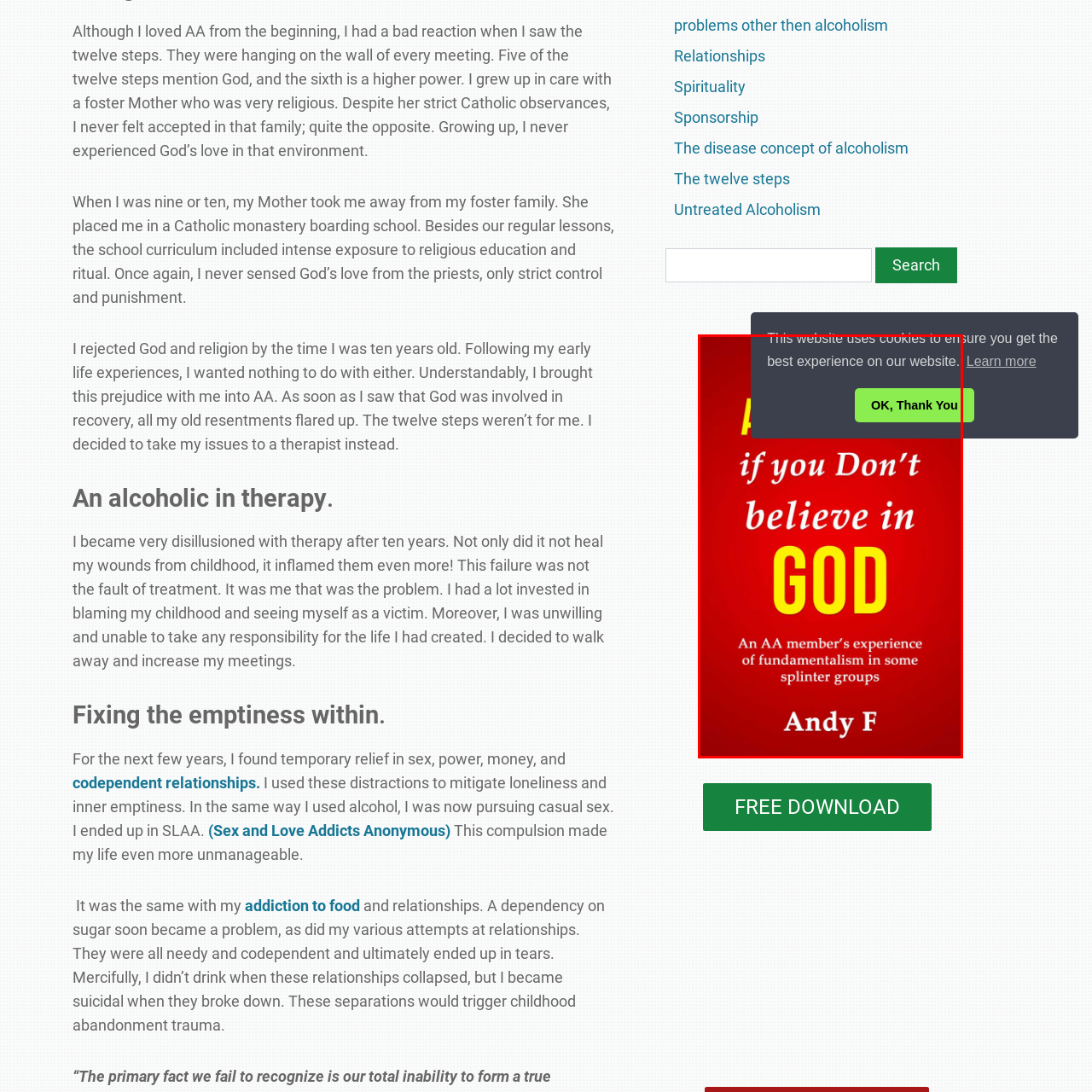Take a close look at the image outlined in red and answer the ensuing question with a single word or phrase:
What is emphasized in the main title?

GOD